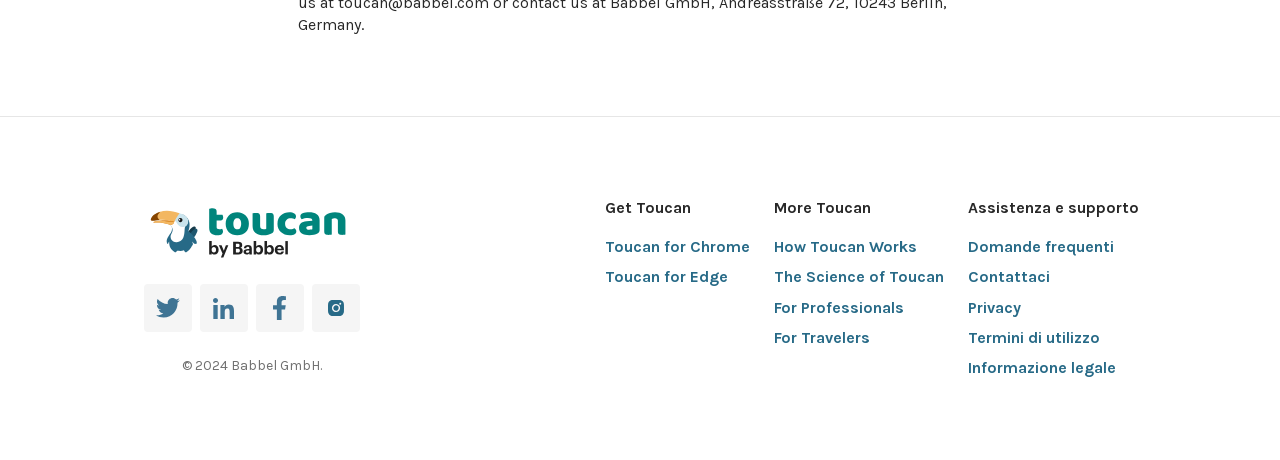Provide a short answer to the following question with just one word or phrase: What are the two main sections?

Get Toucan, More Toucan